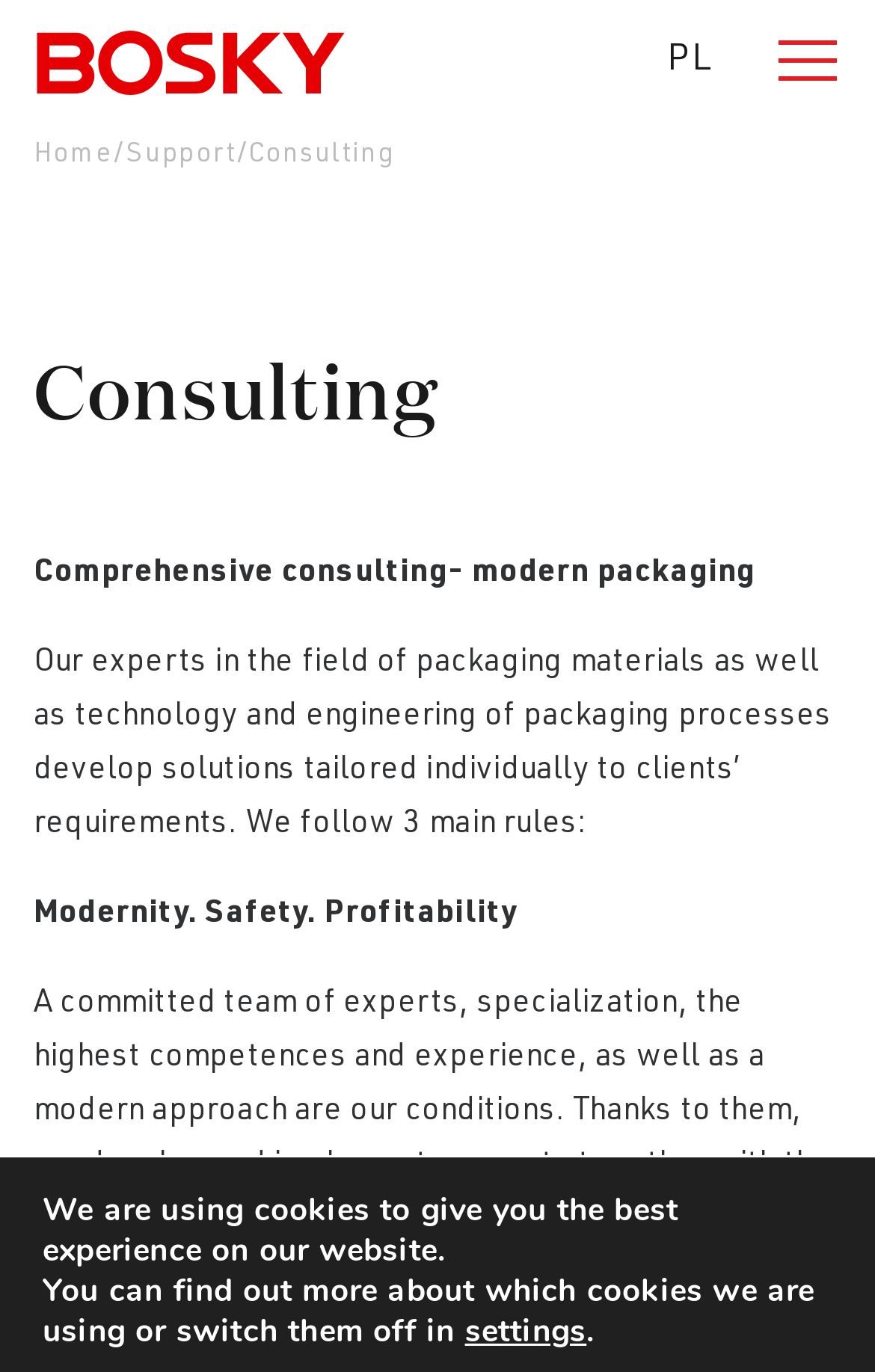How many main rules does BOSKY follow?
Based on the screenshot, answer the question with a single word or phrase.

3